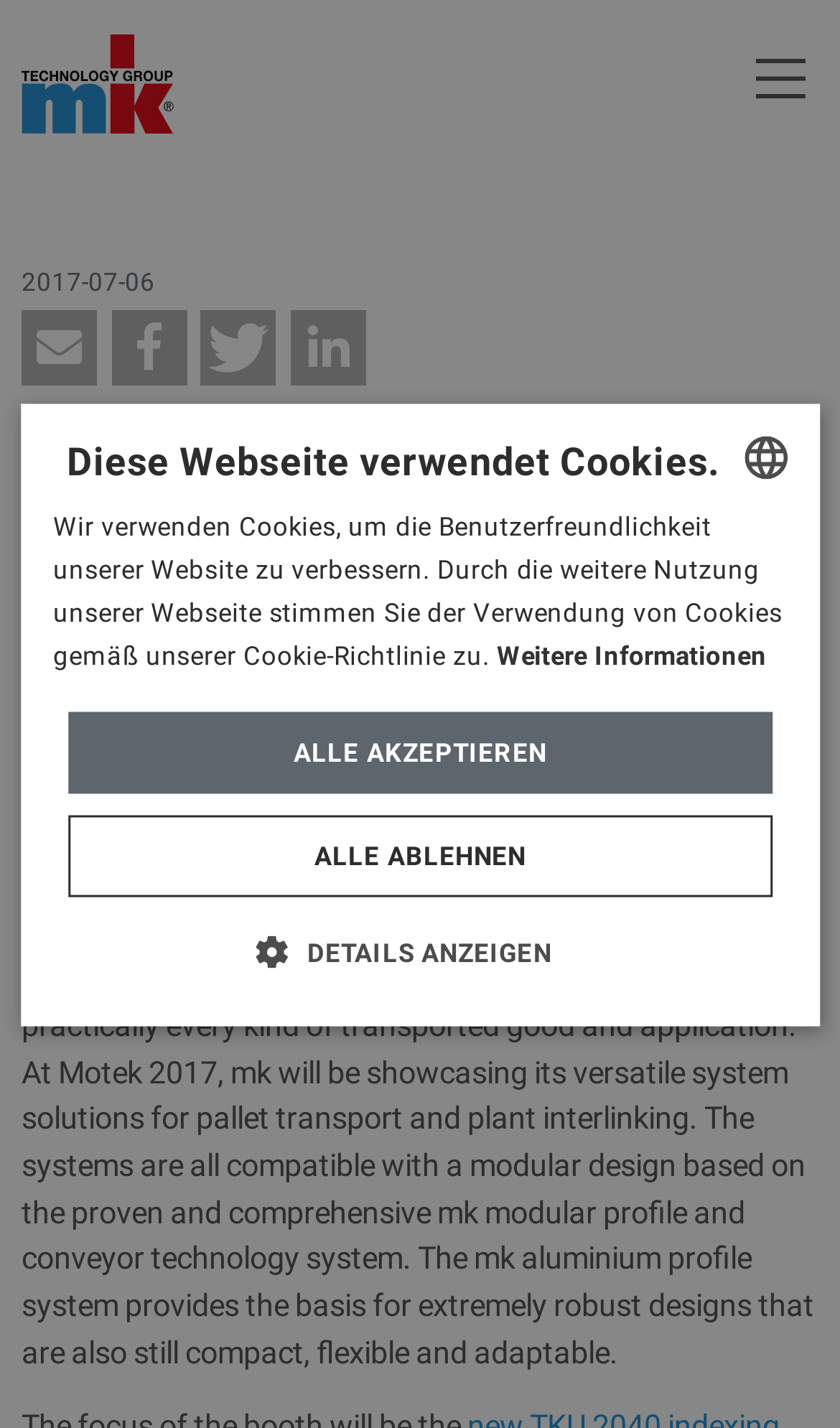Present a detailed account of what is displayed on the webpage.

The webpage is about mk Technology Group, a company that specializes in conveying, interlinking, and handling systems. At the top left corner, there is a logo of the company, accompanied by a navigation button on the top right corner. Below the logo, there is a timestamp indicating the date "2017-07-06". 

On the top left side, there are four social media buttons to share the content on Facebook, Twitter, LinkedIn, and via email. 

The main content of the webpage is divided into two sections. The first section has a heading "Conveying. Interlinking. Handling." and describes mk's participation in Motek 2017, a trade fair in Stuttgart, where they will be showcasing their pallet transfer and plant interlinking system solutions. 

The second section provides more information about the company's conveyor system solutions, highlighting their modular design and versatility. 

On the right side of the webpage, there is a section with language options, including German, French, Spanish, and Dutch. Below this section, there is a notification about the use of cookies on the website, along with buttons to accept or decline cookies. There are also checkboxes to customize cookie settings. At the bottom of the webpage, there are two buttons to access more information about cookies.